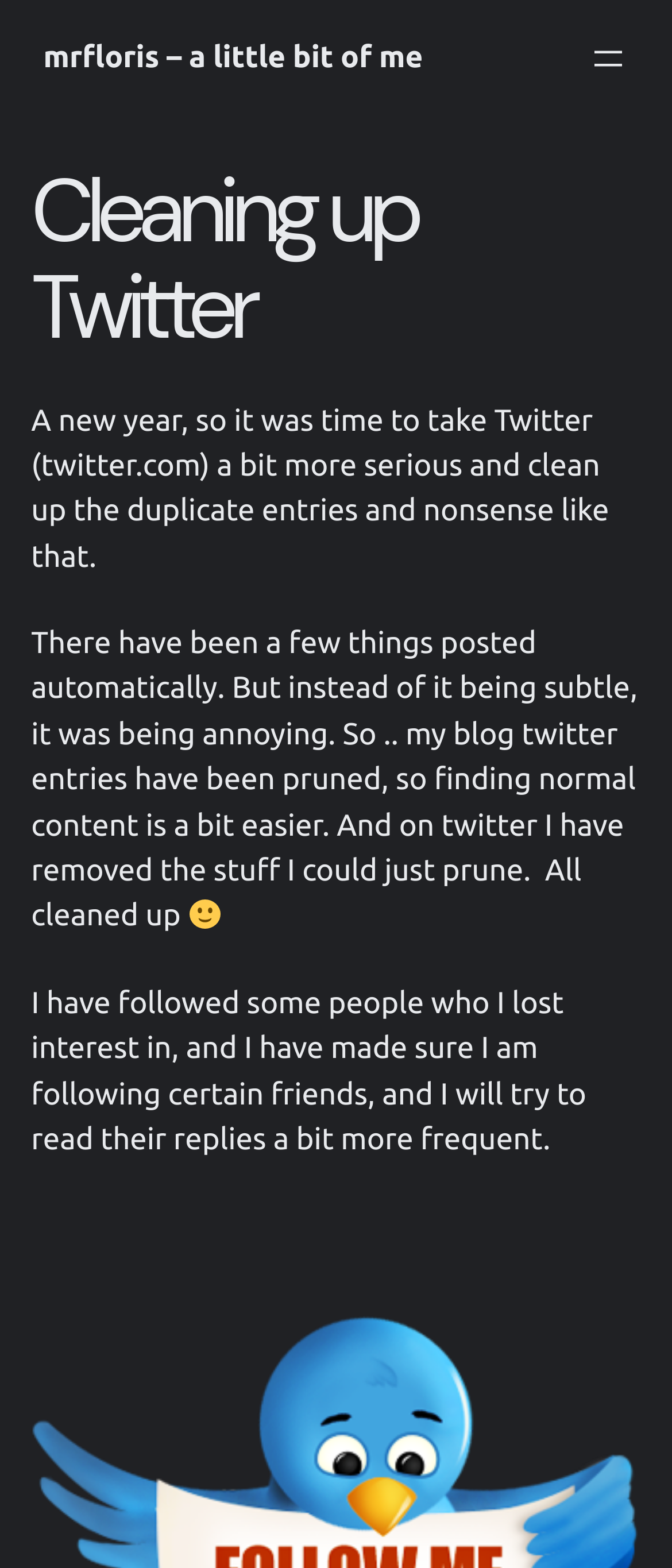What is the author's goal on Twitter?
Based on the image, answer the question with as much detail as possible.

The author's goal on Twitter is to clean up, as mentioned in the heading 'Cleaning up Twitter' and the text 'A new year, so it was time to take Twitter a bit more serious and clean up the duplicate entries and nonsense like that.'